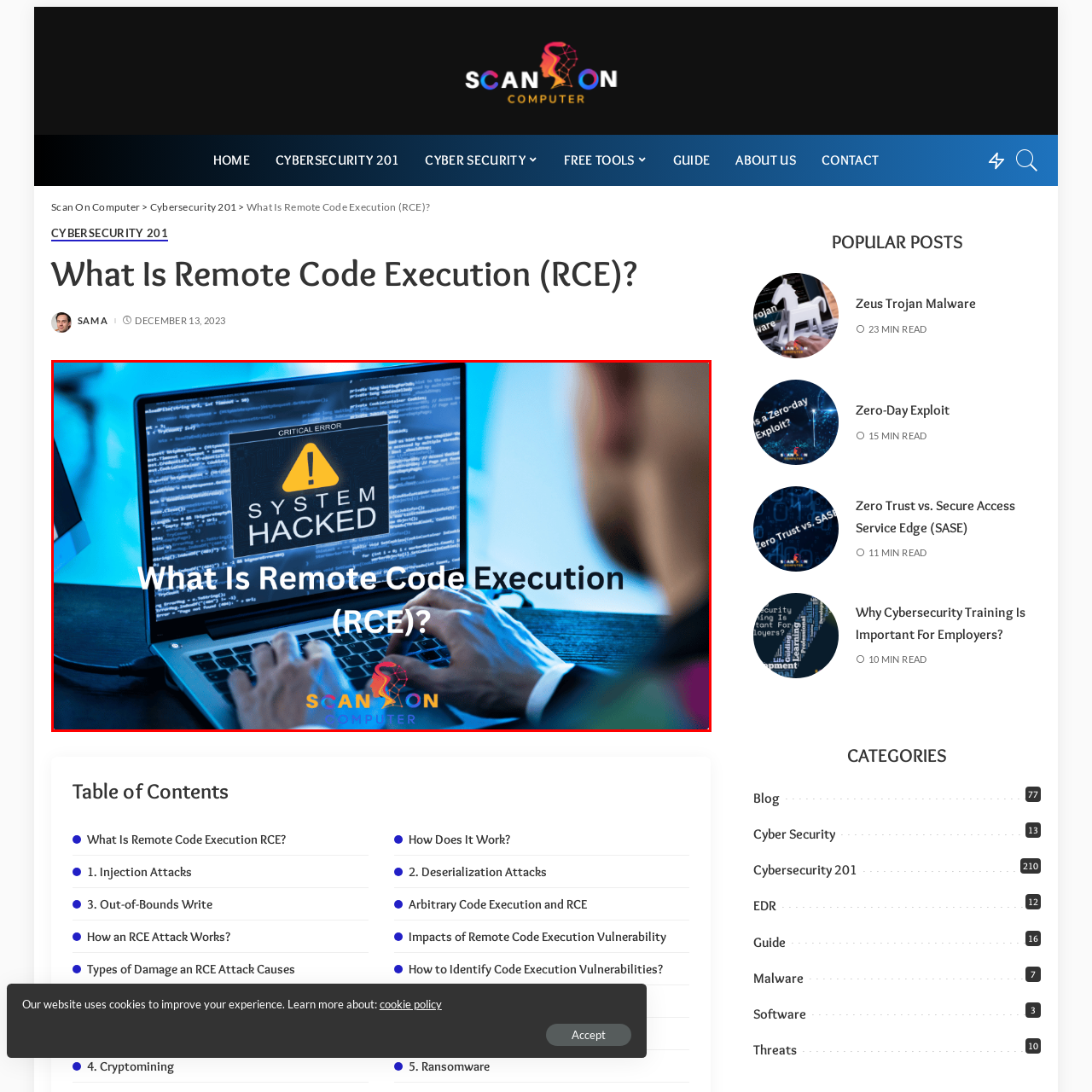What is the topic of the content?
Carefully scrutinize the image inside the red bounding box and generate a comprehensive answer, drawing from the visual content.

The topic of the content is cybersecurity, specifically addressing the vulnerabilities associated with remote code execution, as indicated by the text 'What Is Remote Code Execution (RCE)?'.